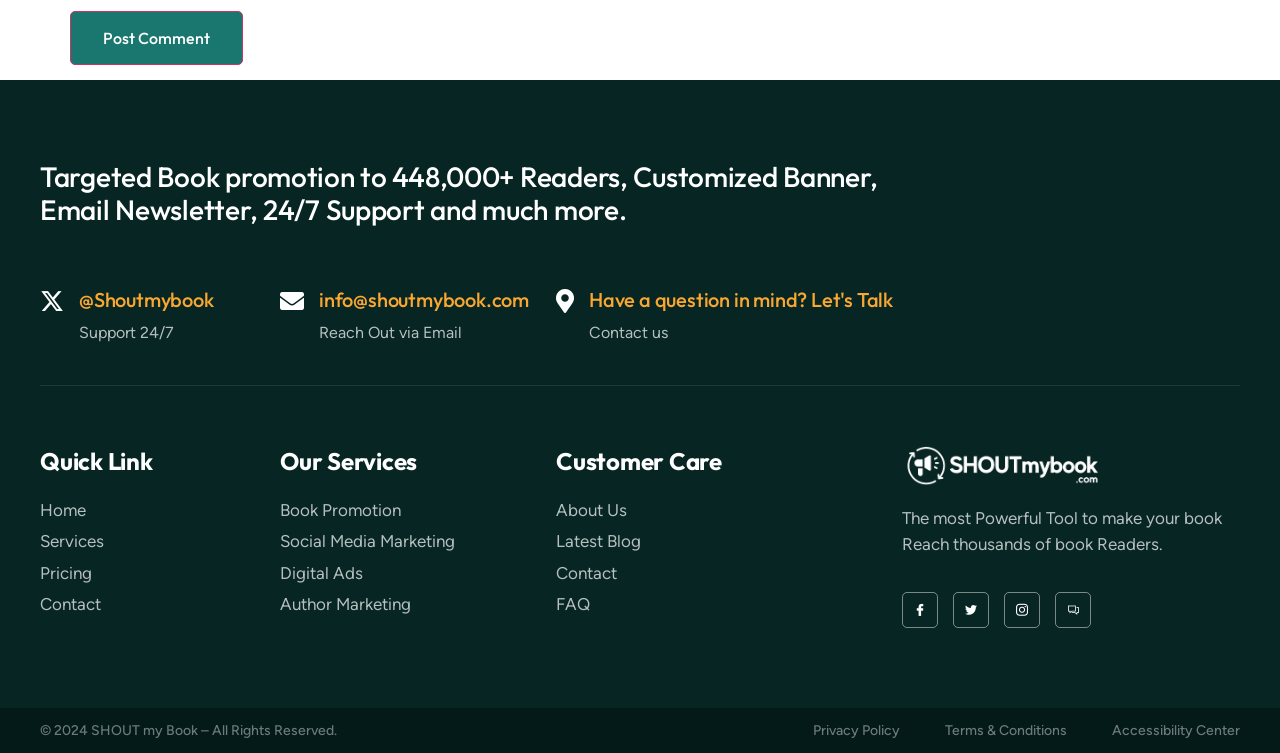What is the primary focus of the webpage? Observe the screenshot and provide a one-word or short phrase answer.

Book promotion